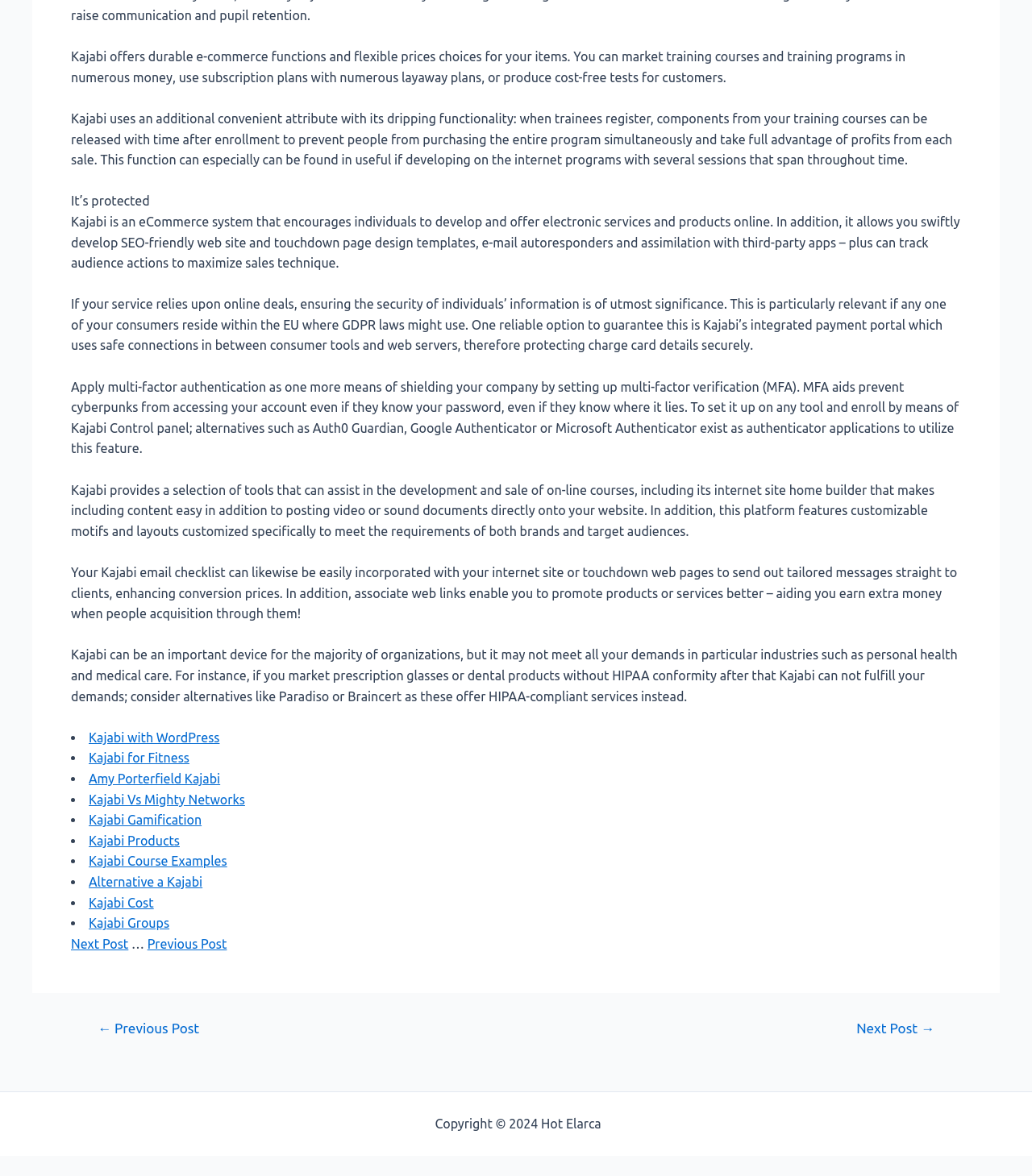Please locate the bounding box coordinates of the element's region that needs to be clicked to follow the instruction: "Read the post navigation". The bounding box coordinates should be provided as four float numbers between 0 and 1, i.e., [left, top, right, bottom].

[0.072, 0.868, 0.132, 0.898]